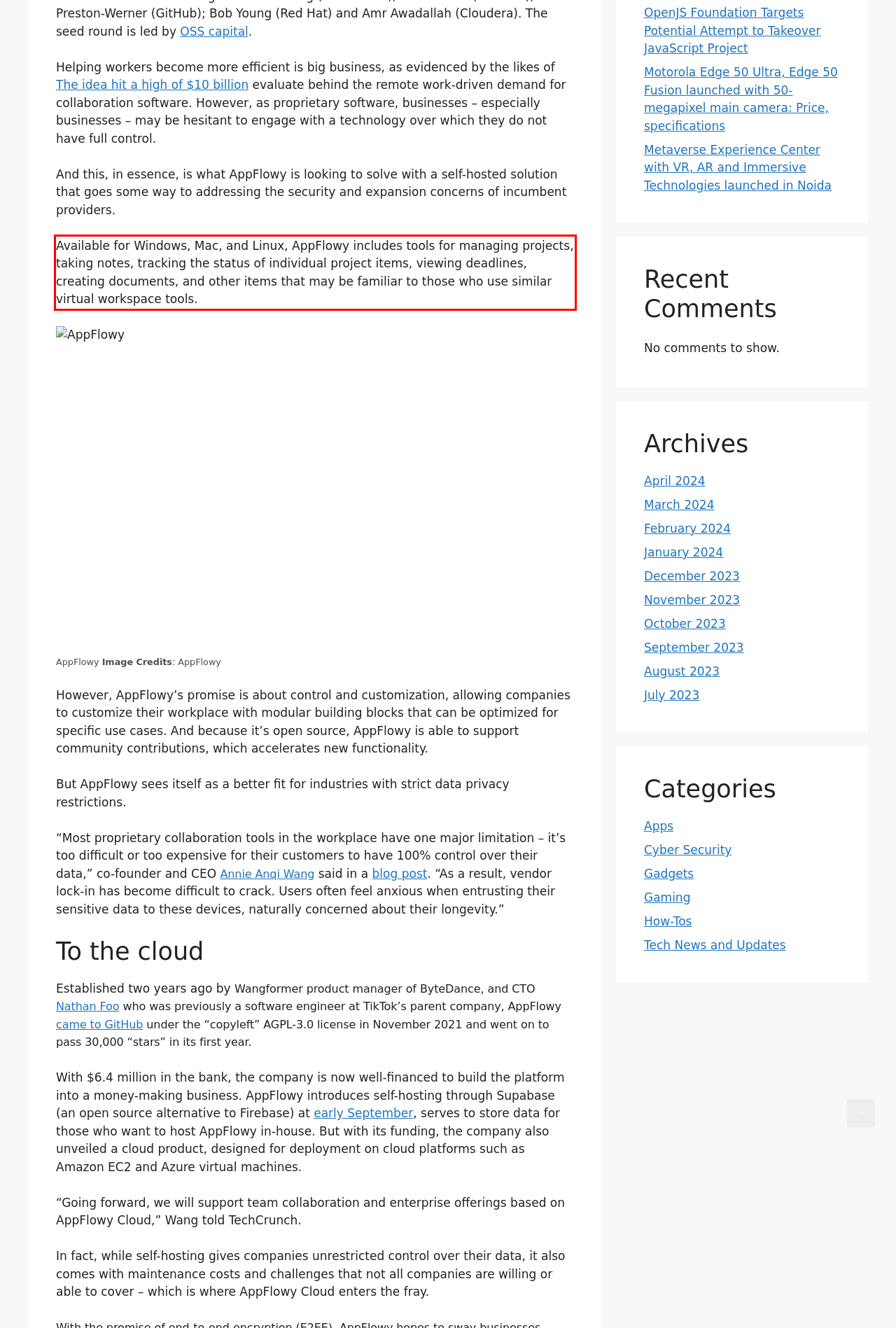Please perform OCR on the text content within the red bounding box that is highlighted in the provided webpage screenshot.

Available for Windows, Mac, and Linux, AppFlowy includes tools for managing projects, taking notes, tracking the status of individual project items, viewing deadlines, creating documents, and other items that may be familiar to those who use similar virtual workspace tools.